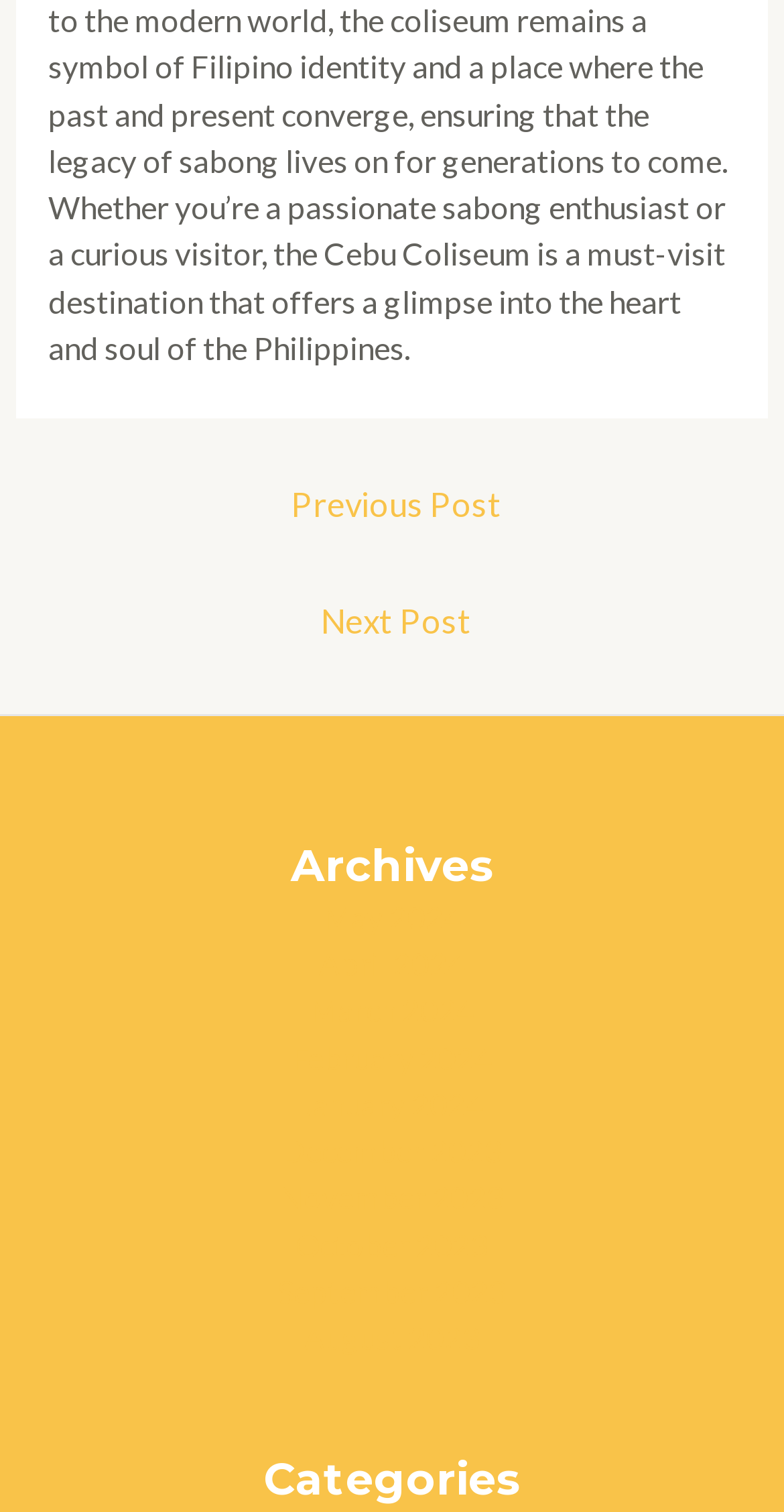Please provide a brief answer to the question using only one word or phrase: 
How many categories are listed?

Unknown